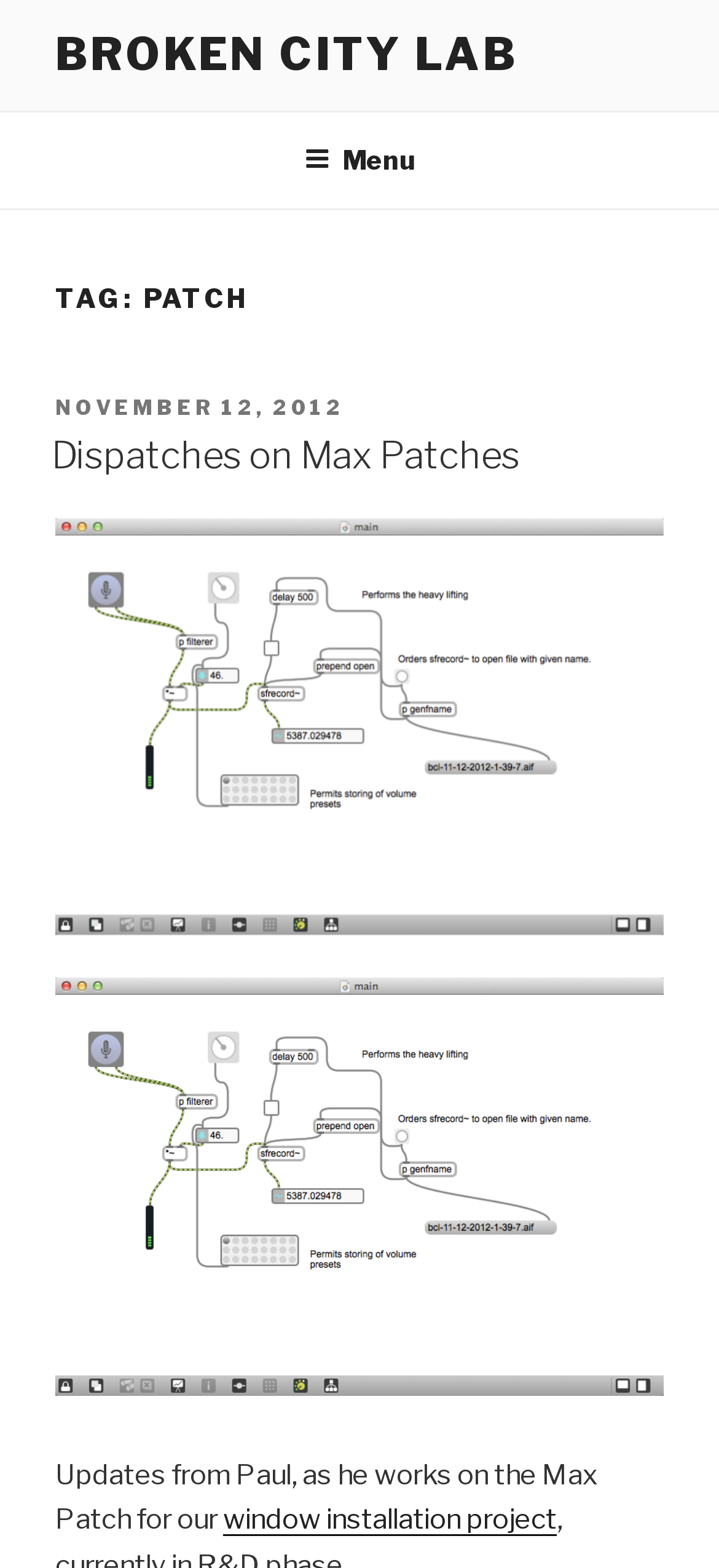Summarize the webpage in an elaborate manner.

The webpage is titled "patch – Broken City Lab" and appears to be a blog post or article page. At the top, there is a prominent link to "BROKEN CITY LAB" located near the left edge of the page. Below this, a navigation menu labeled "Top Menu" spans the entire width of the page, containing a button labeled "Menu" on the right side.

The main content of the page is headed by a title "TAG: PATCH" located near the top-left corner. Below this, there is a section with a header that contains the text "POSTED ON" followed by a link to the date "NOVEMBER 12, 2012". 

Underneath, there is a subheading "Dispatches on Max Patches" which is also a link. The main article content begins below this, with a block of text that discusses updates from Paul on a window installation project. The text is accompanied by an image located to the right of the text, spanning about half the width of the page.

There are two more links on the page, one located below the image and another at the very bottom of the page, but their contents are not specified. Overall, the page has a simple layout with a clear hierarchy of headings and content.